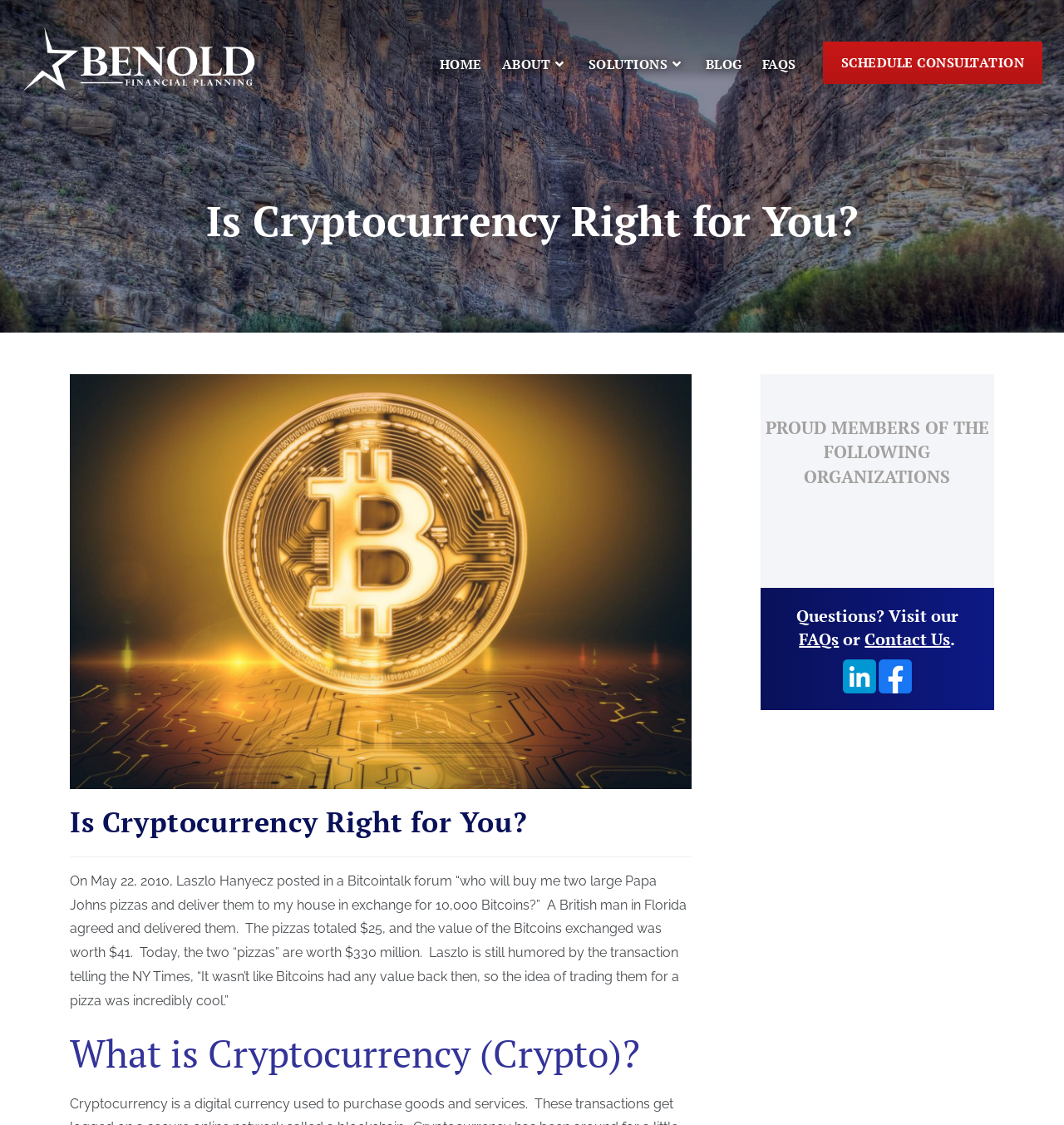Pinpoint the bounding box coordinates of the clickable area needed to execute the instruction: "Click the FAQs link". The coordinates should be specified as four float numbers between 0 and 1, i.e., [left, top, right, bottom].

[0.751, 0.558, 0.789, 0.578]